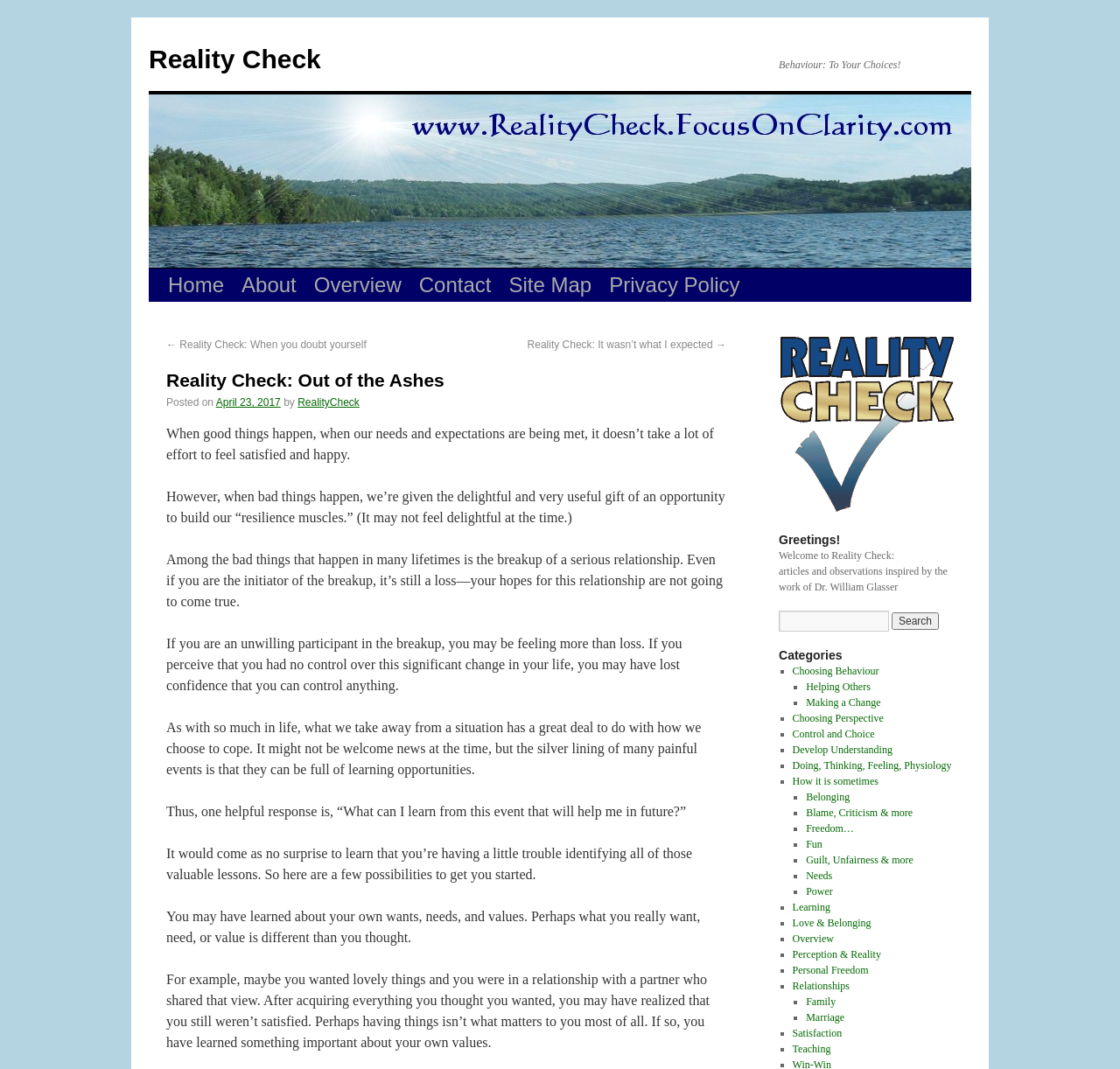Identify the bounding box coordinates of the area you need to click to perform the following instruction: "Click on 'See all posts'".

None